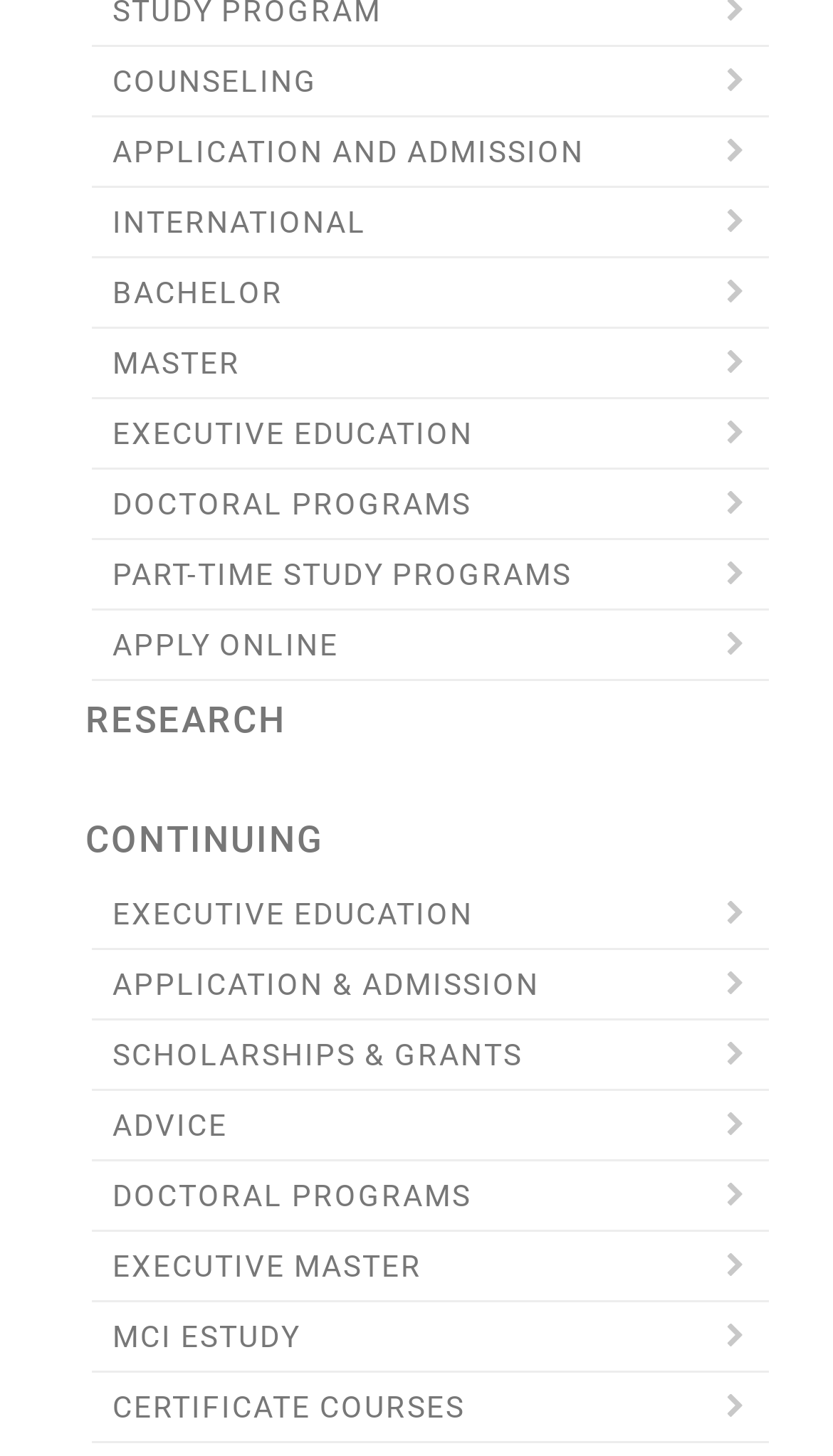Identify the bounding box coordinates of the element to click to follow this instruction: 'Learn about SCHOLARSHIPS & GRANTS'. Ensure the coordinates are four float values between 0 and 1, provided as [left, top, right, bottom].

[0.109, 0.7, 0.923, 0.749]